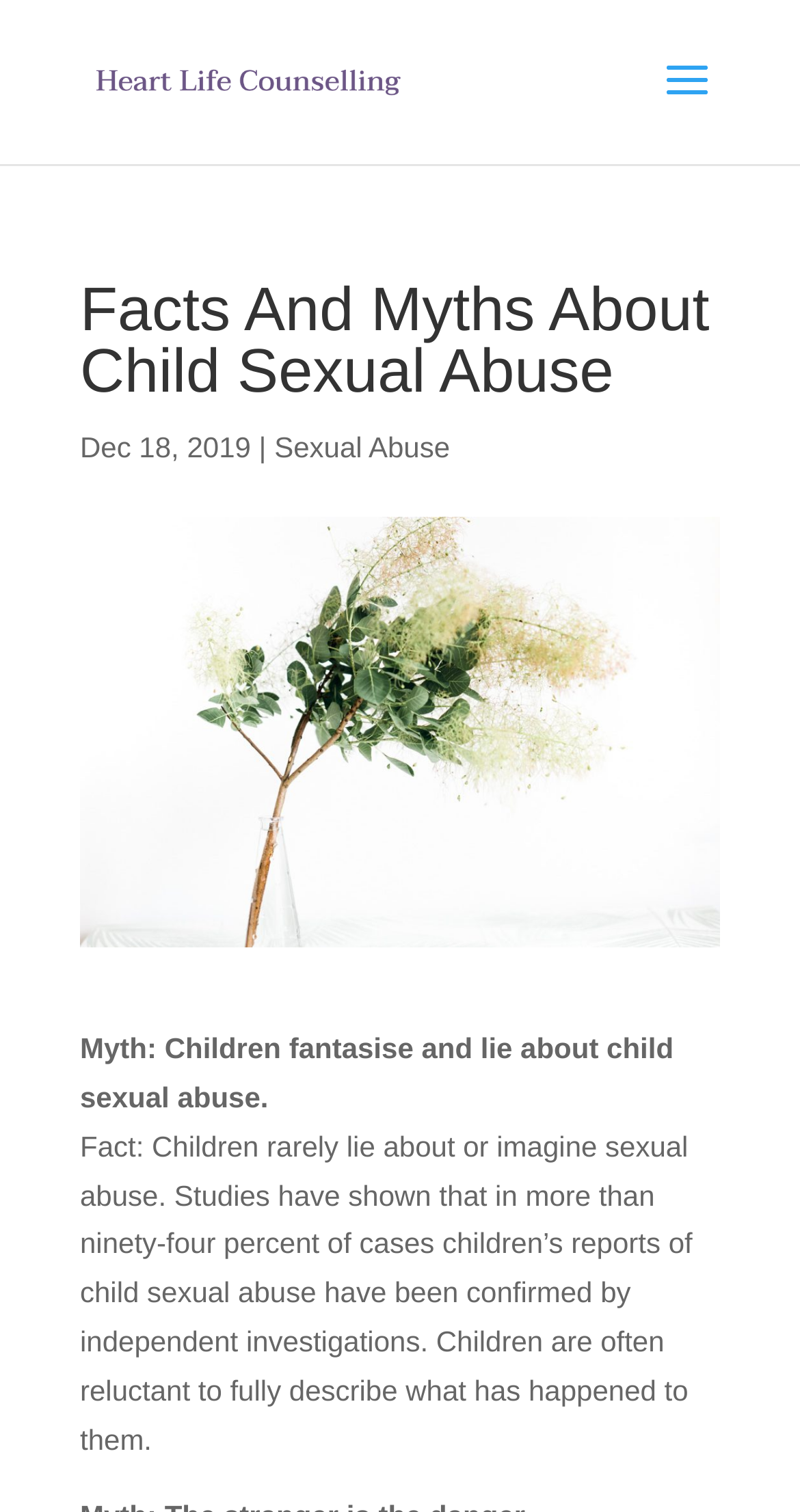Please provide the bounding box coordinates for the UI element as described: "alt="Heart Life Counselling Chirnside Park"". The coordinates must be four floats between 0 and 1, represented as [left, top, right, bottom].

[0.11, 0.042, 0.51, 0.063]